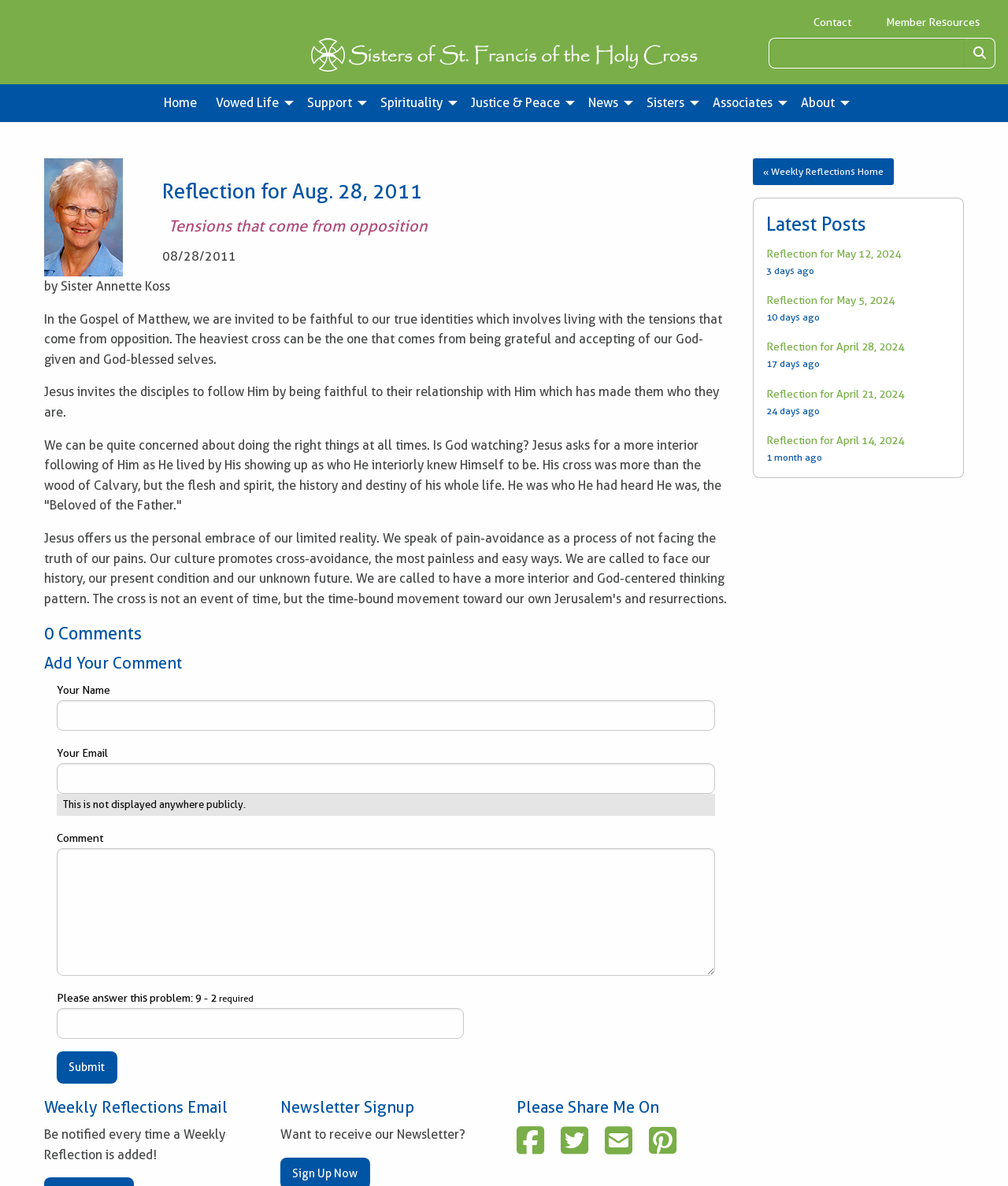Provide a one-word or short-phrase response to the question:
How many latest posts are displayed?

5